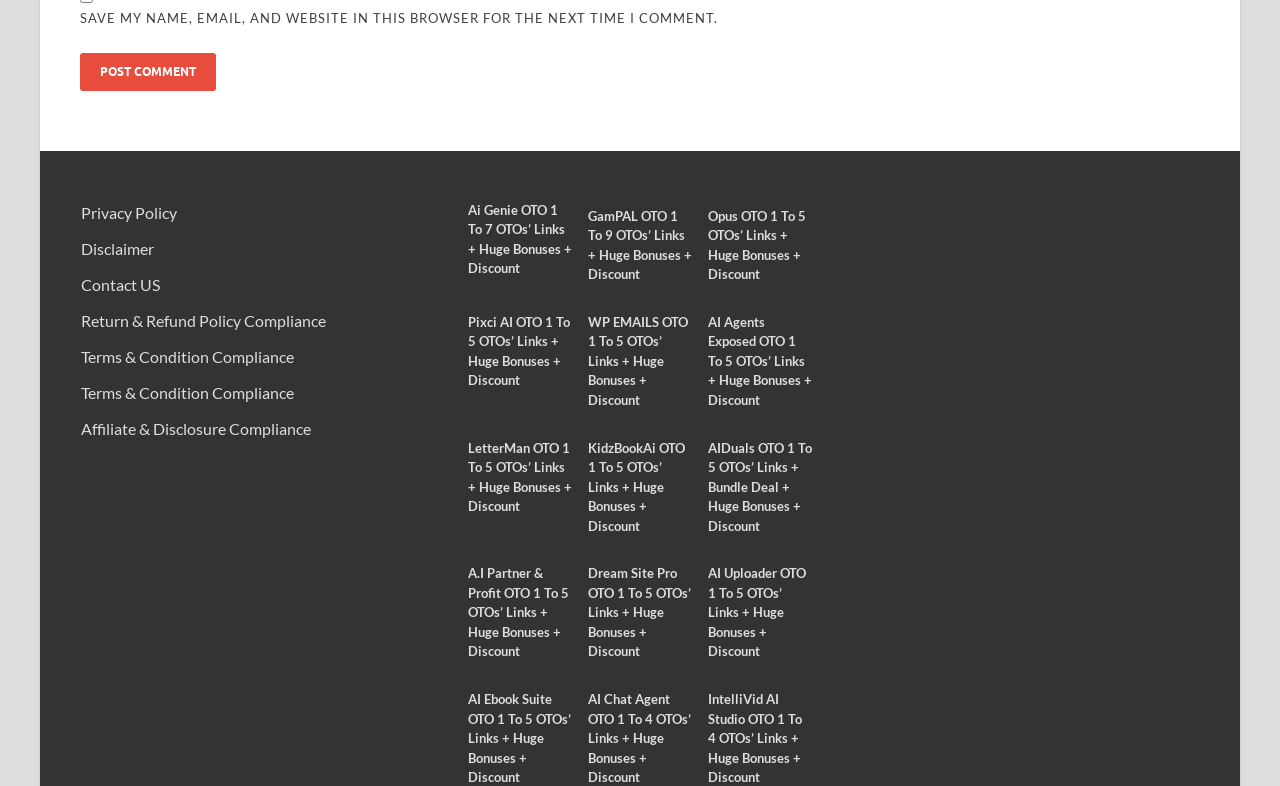Determine the bounding box coordinates for the clickable element required to fulfill the instruction: "Visit the 'WillieMartin' webpage". Provide the coordinates as four float numbers between 0 and 1, i.e., [left, top, right, bottom].

None